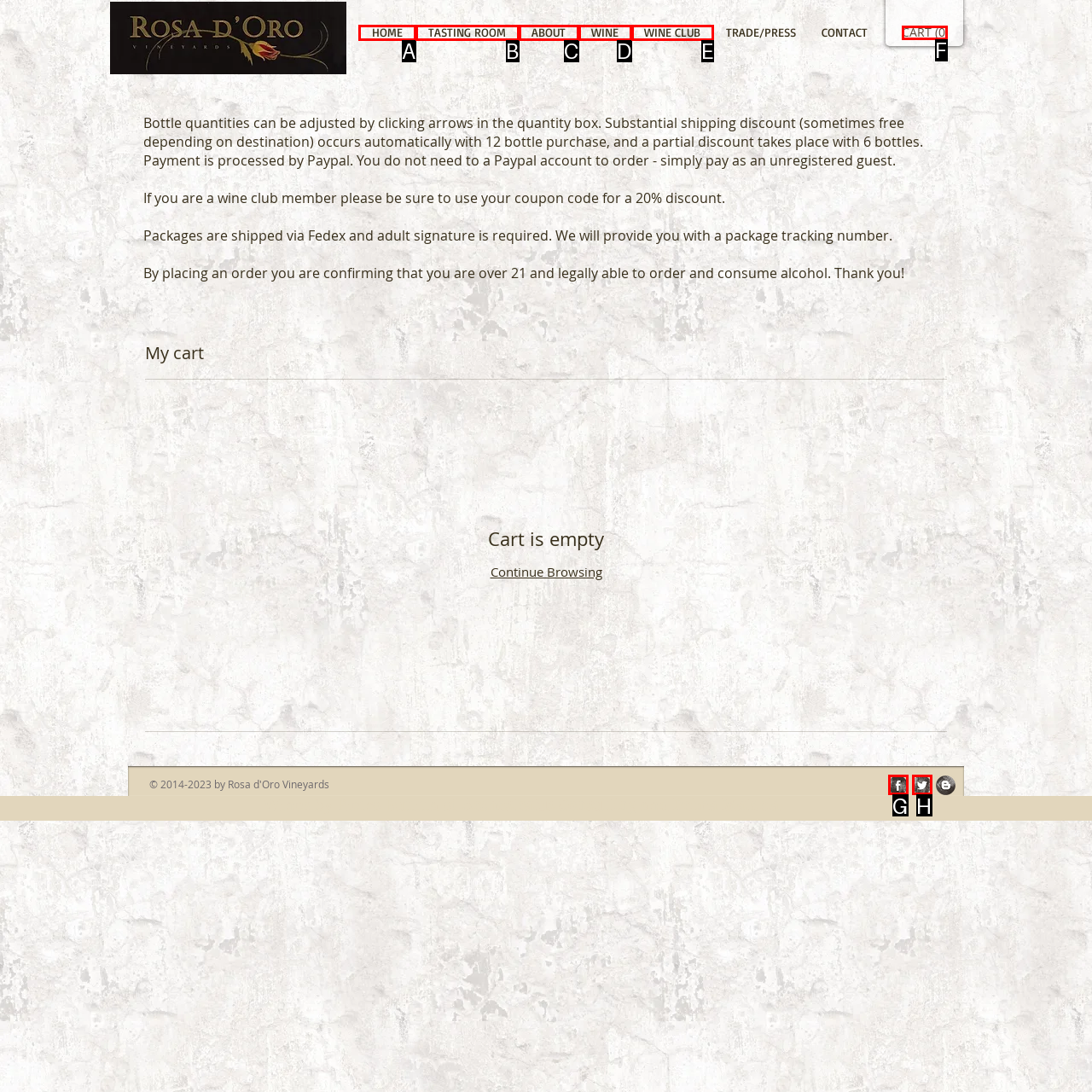Find the HTML element that matches the description provided: ABOUT
Answer using the corresponding option letter.

C